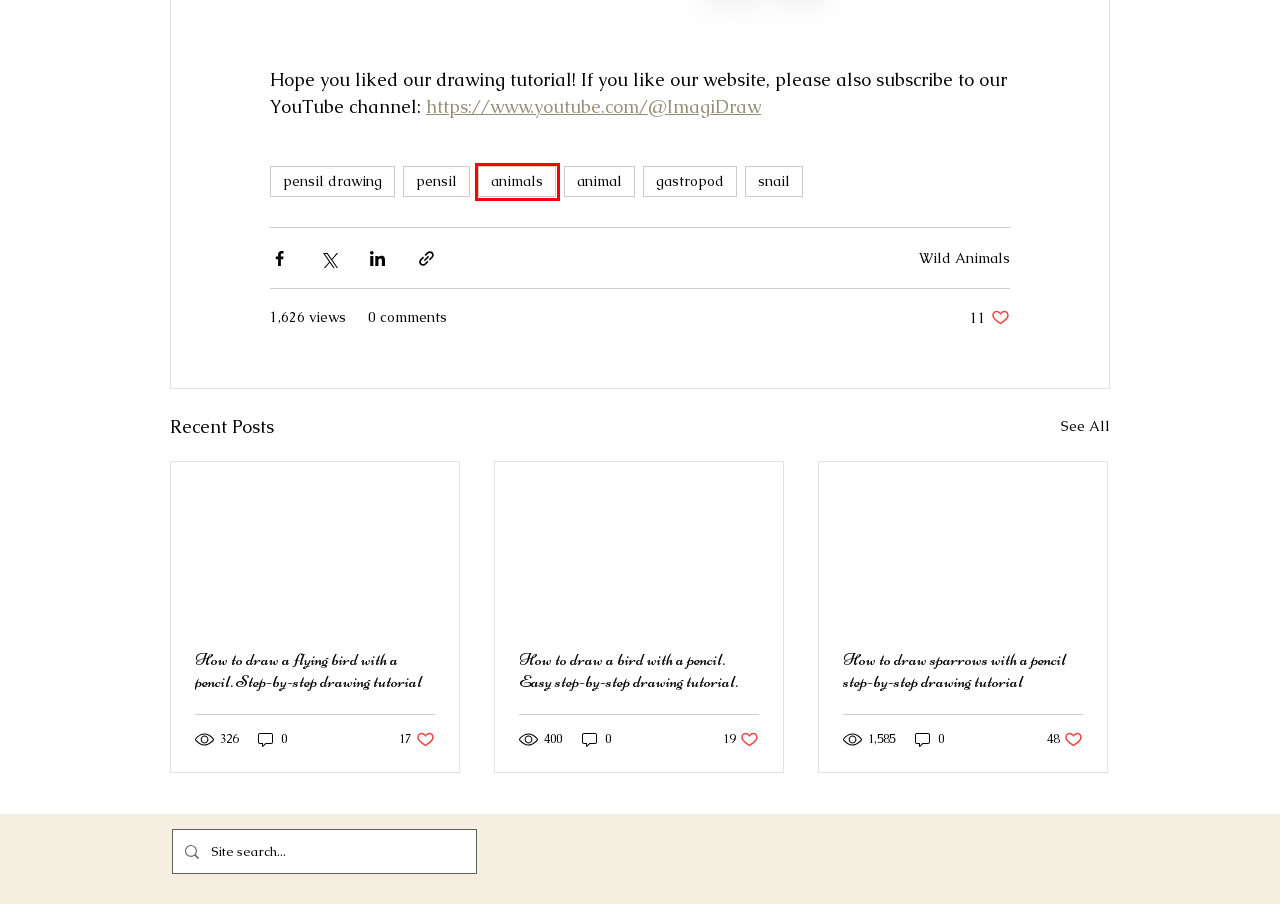Look at the screenshot of a webpage that includes a red bounding box around a UI element. Select the most appropriate webpage description that matches the page seen after clicking the highlighted element. Here are the candidates:
A. How to draw a flying bird with a pencil. Step-by-step drawing tutorial
B. Drawing Tutorials | ImagiDraw
C. animal | ImagiDraw
D. snail | ImagiDraw
E. How to draw sparrows with a pencil step-by-step drawing tutorial
F. pensil drawing | ImagiDraw
G. animals | ImagiDraw
H. gastropod | ImagiDraw

G